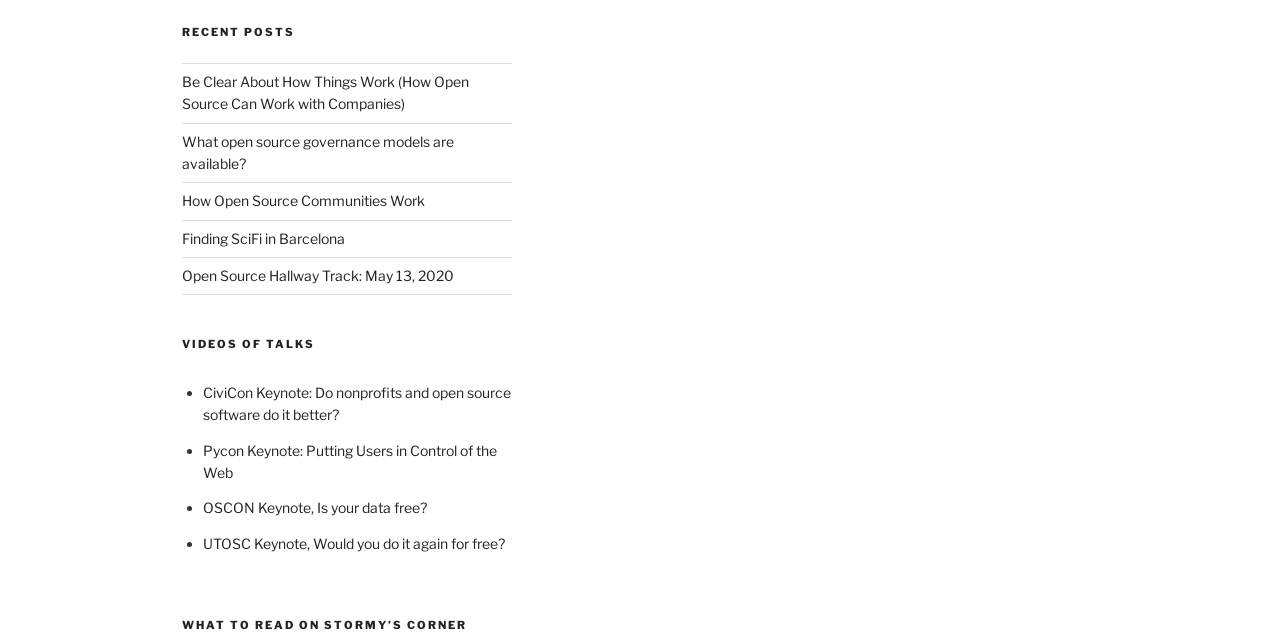Identify the bounding box coordinates of the HTML element based on this description: "Finding SciFi in Barcelona".

[0.142, 0.357, 0.27, 0.383]